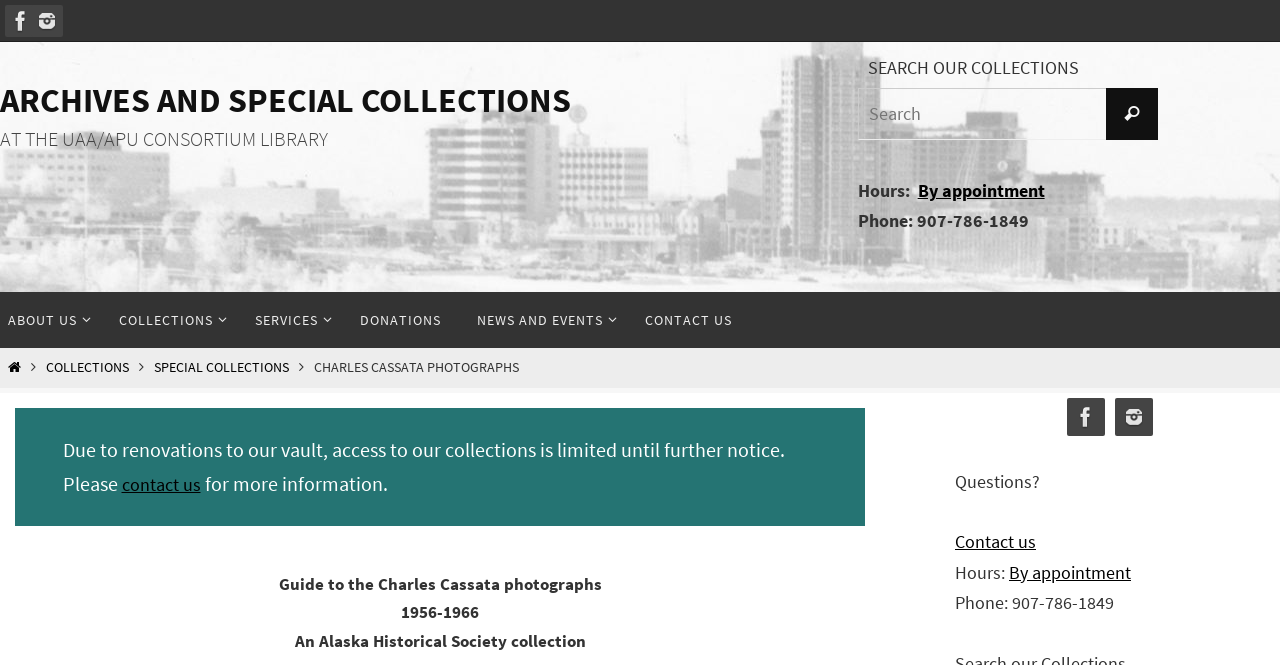What social media platforms are linked on the webpage?
Please respond to the question with a detailed and informative answer.

The social media platforms linked on the webpage can be found in the images and links of 'Facebook' and 'Instagram' on the webpage, which are located in the top-right corner and bottom-right corner of the page, respectively.